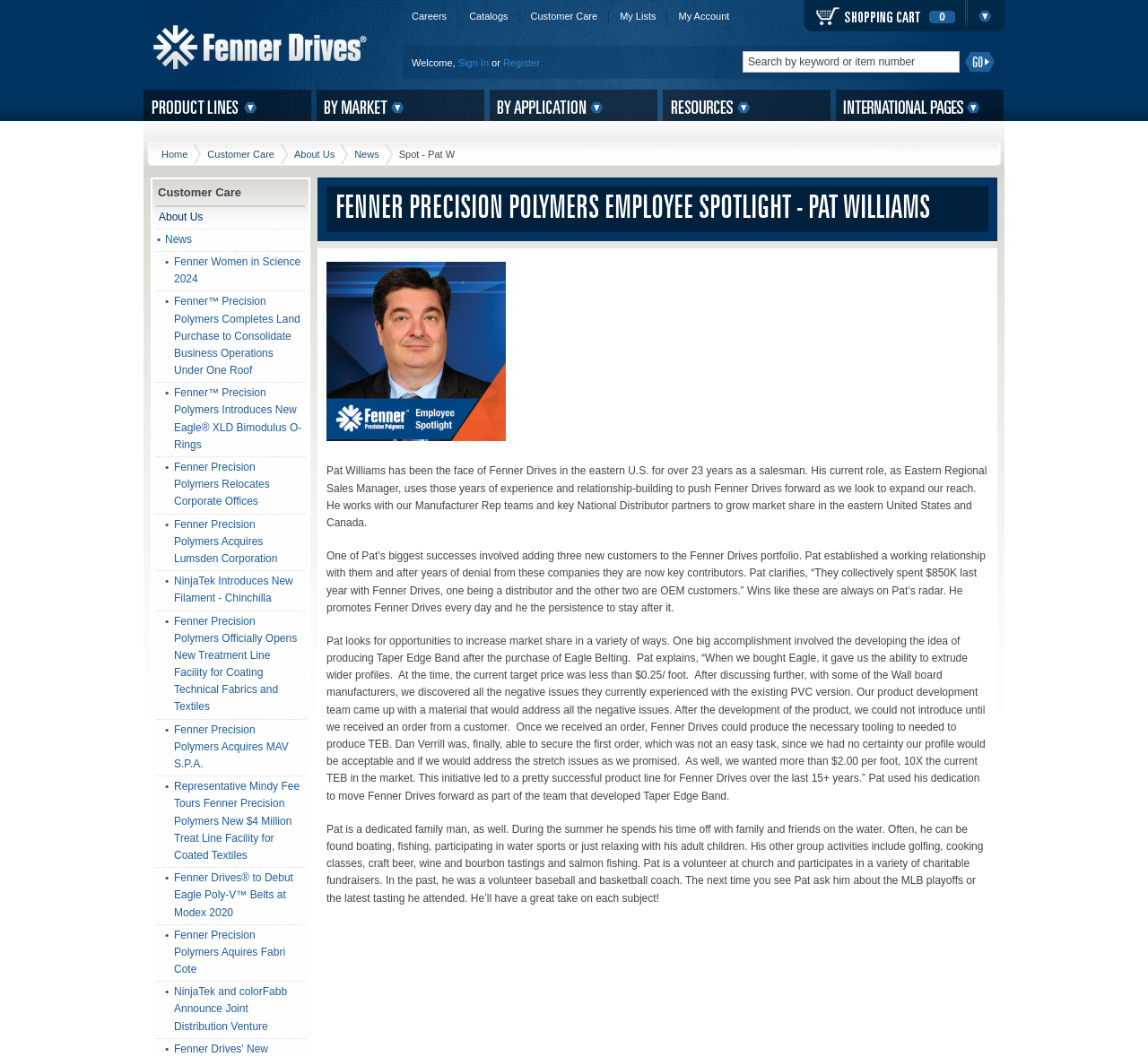Determine the bounding box coordinates of the section I need to click to execute the following instruction: "Go to Home page". Provide the coordinates as four float numbers between 0 and 1, i.e., [left, top, right, bottom].

[0.141, 0.136, 0.175, 0.157]